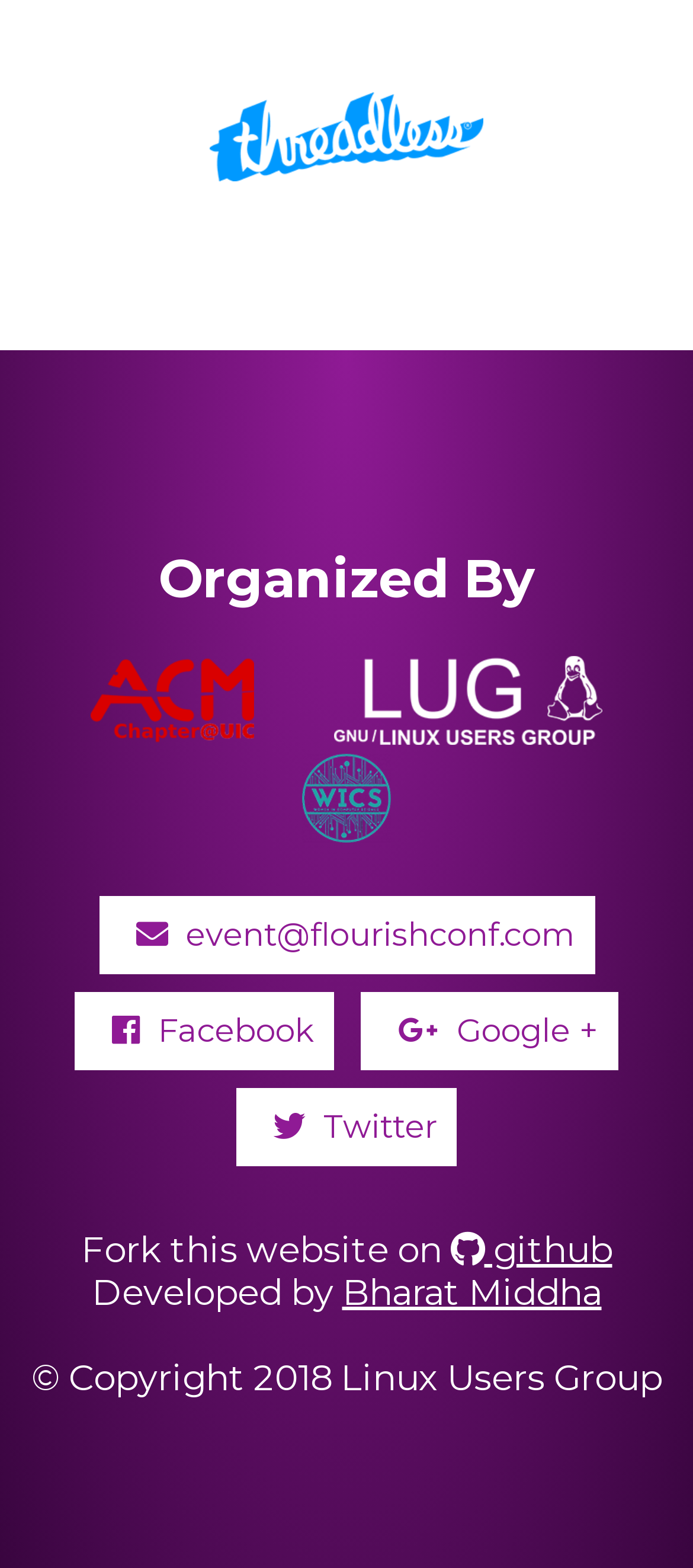Identify the bounding box coordinates of the section that should be clicked to achieve the task described: "Fork this website on GitHub".

[0.65, 0.784, 0.883, 0.811]